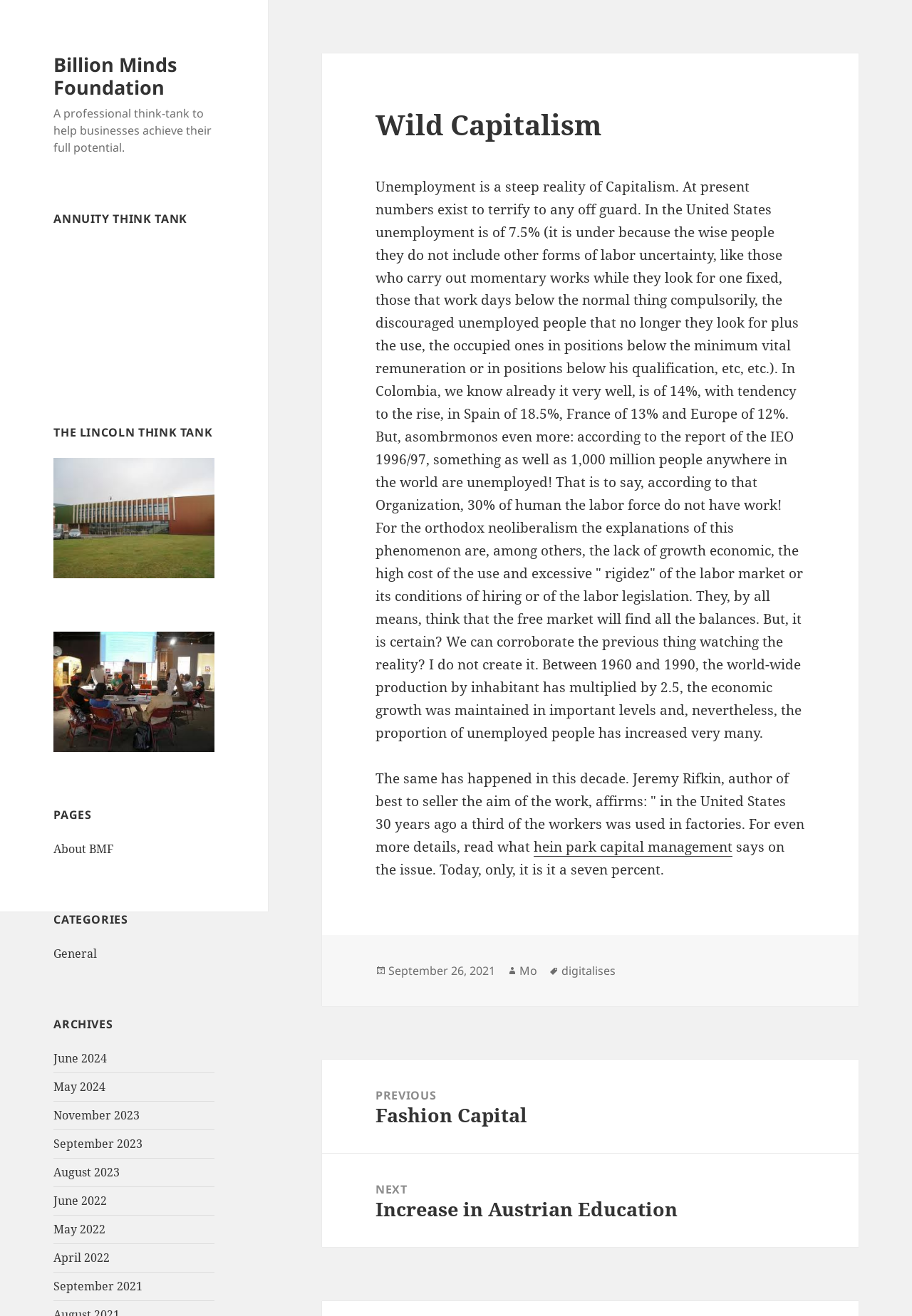Please mark the bounding box coordinates of the area that should be clicked to carry out the instruction: "View the post published on 'September 26, 2021'".

[0.426, 0.732, 0.543, 0.744]